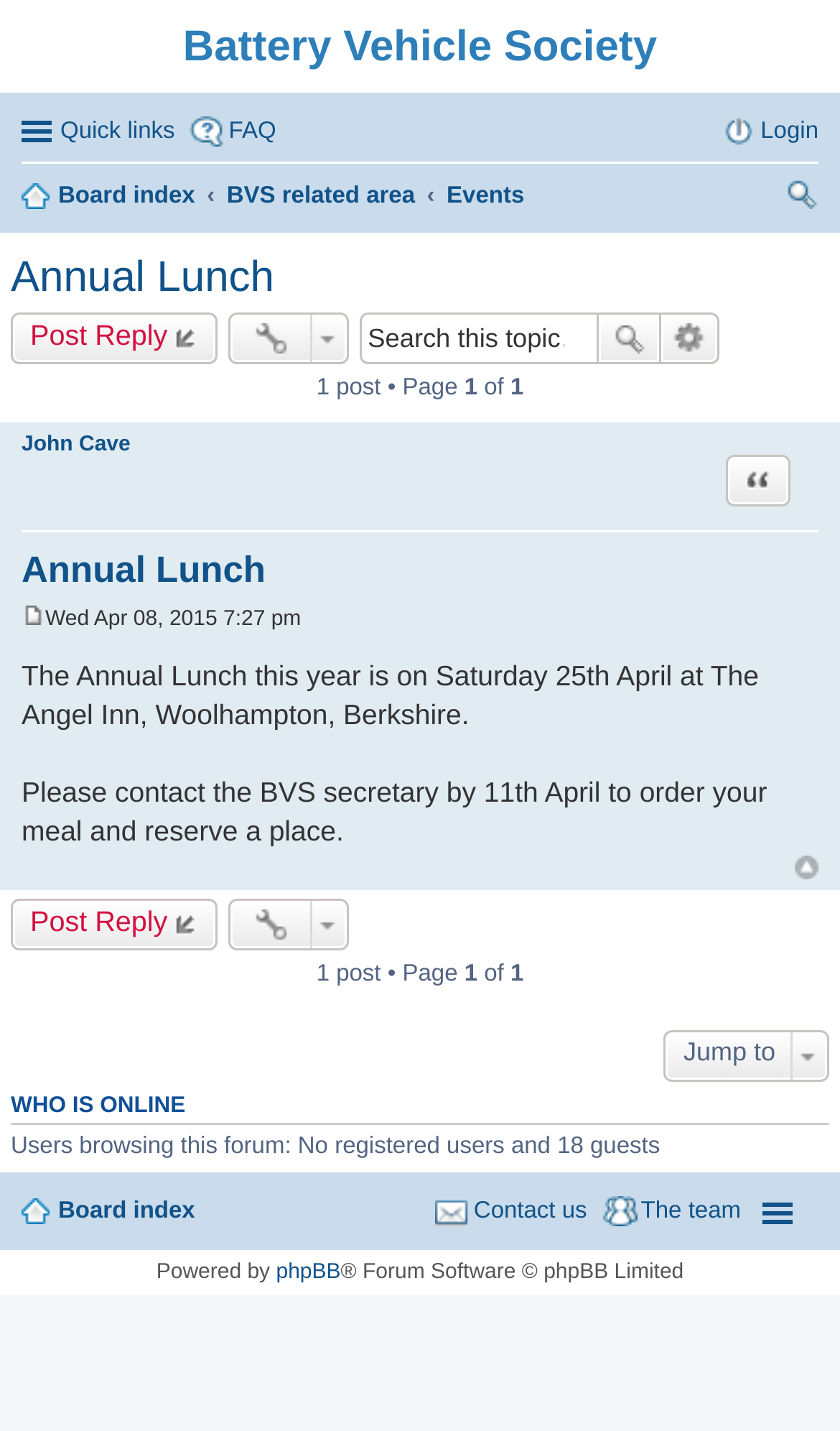Please provide the bounding box coordinates for the element that needs to be clicked to perform the instruction: "Post Reply". The coordinates must consist of four float numbers between 0 and 1, formatted as [left, top, right, bottom].

[0.013, 0.219, 0.258, 0.255]